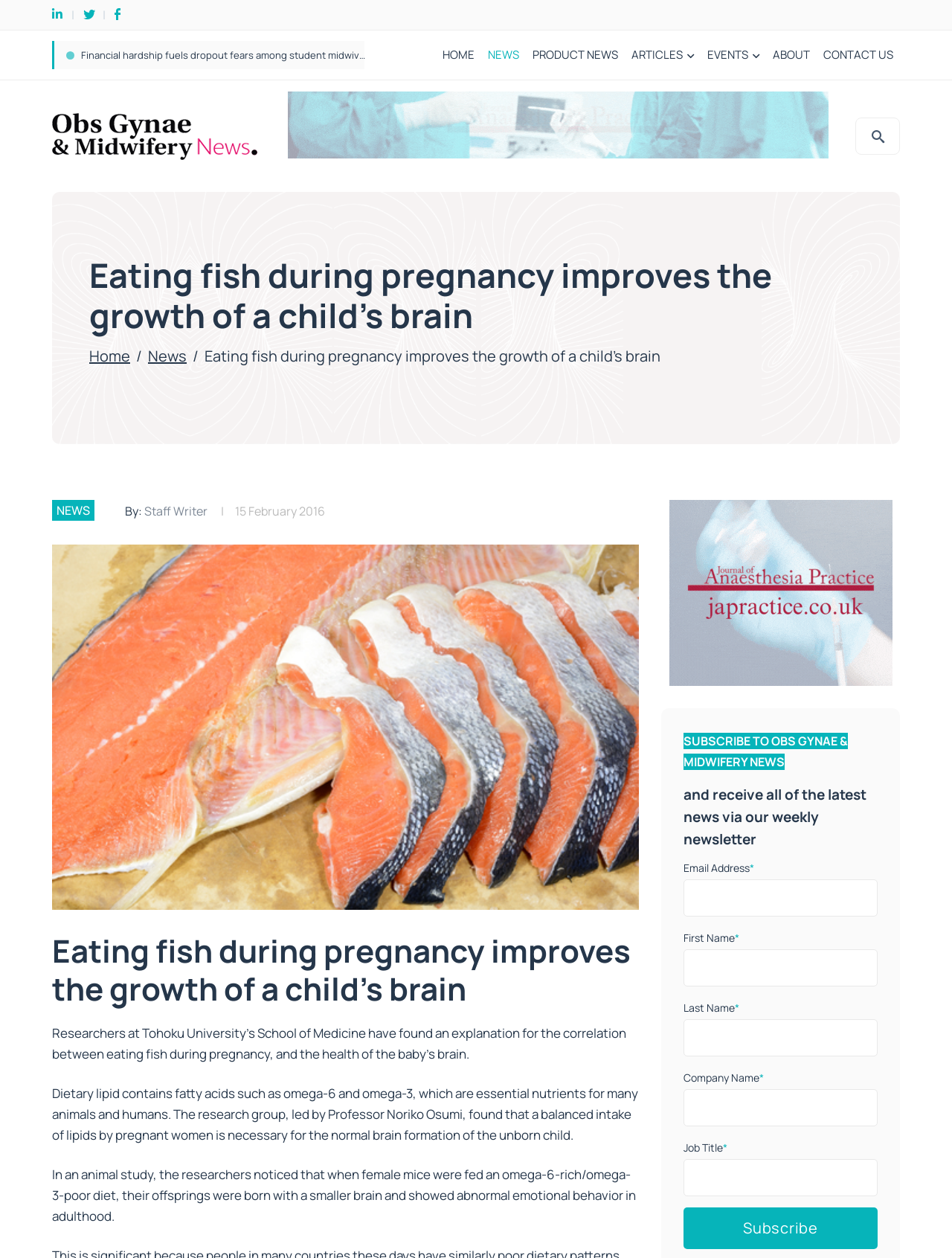Please identify the bounding box coordinates of the element's region that I should click in order to complete the following instruction: "Click on the 'HOME' link". The bounding box coordinates consist of four float numbers between 0 and 1, i.e., [left, top, right, bottom].

[0.458, 0.03, 0.505, 0.058]